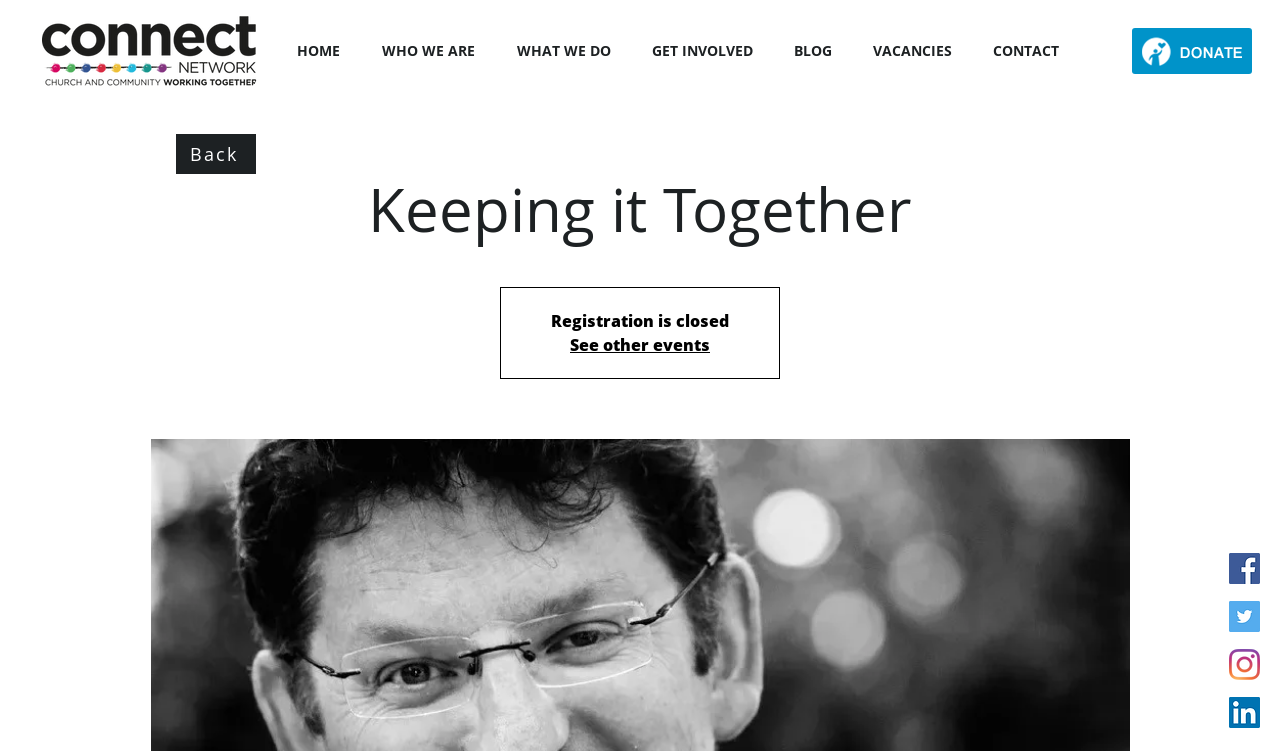Please locate the bounding box coordinates of the element that should be clicked to complete the given instruction: "View the BLOG page".

[0.609, 0.041, 0.67, 0.095]